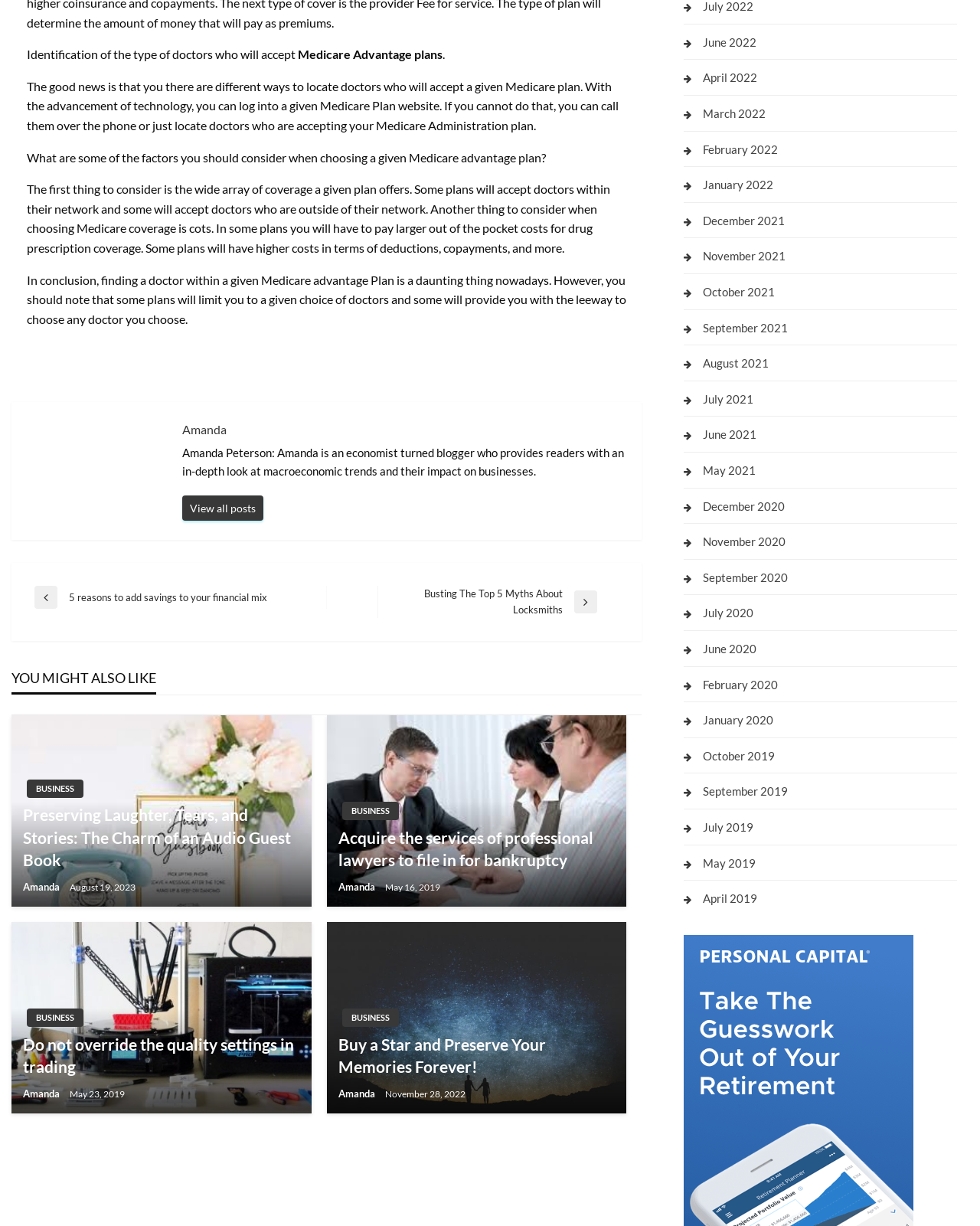What is the topic of the article?
Refer to the image and give a detailed answer to the query.

The topic of the article can be determined by reading the static text elements at the top of the webpage, which mention 'Identification of the type of doctors who will accept Medicare Advantage plans' and 'The good news is that you there are different ways to locate doctors who will accept a given Medicare plan.'